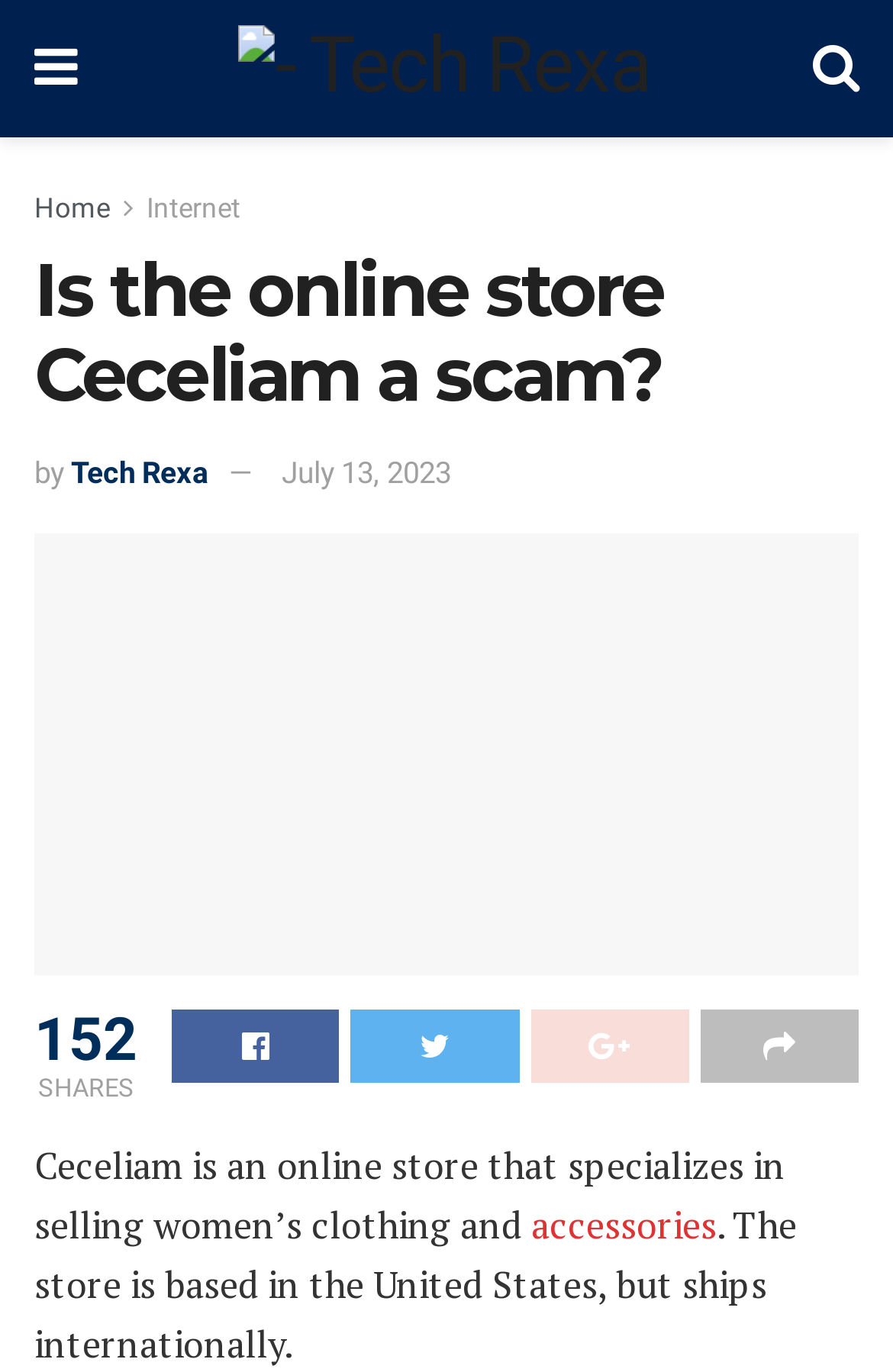Select the bounding box coordinates of the element I need to click to carry out the following instruction: "Read the article by Tech Rexa".

[0.079, 0.332, 0.233, 0.357]